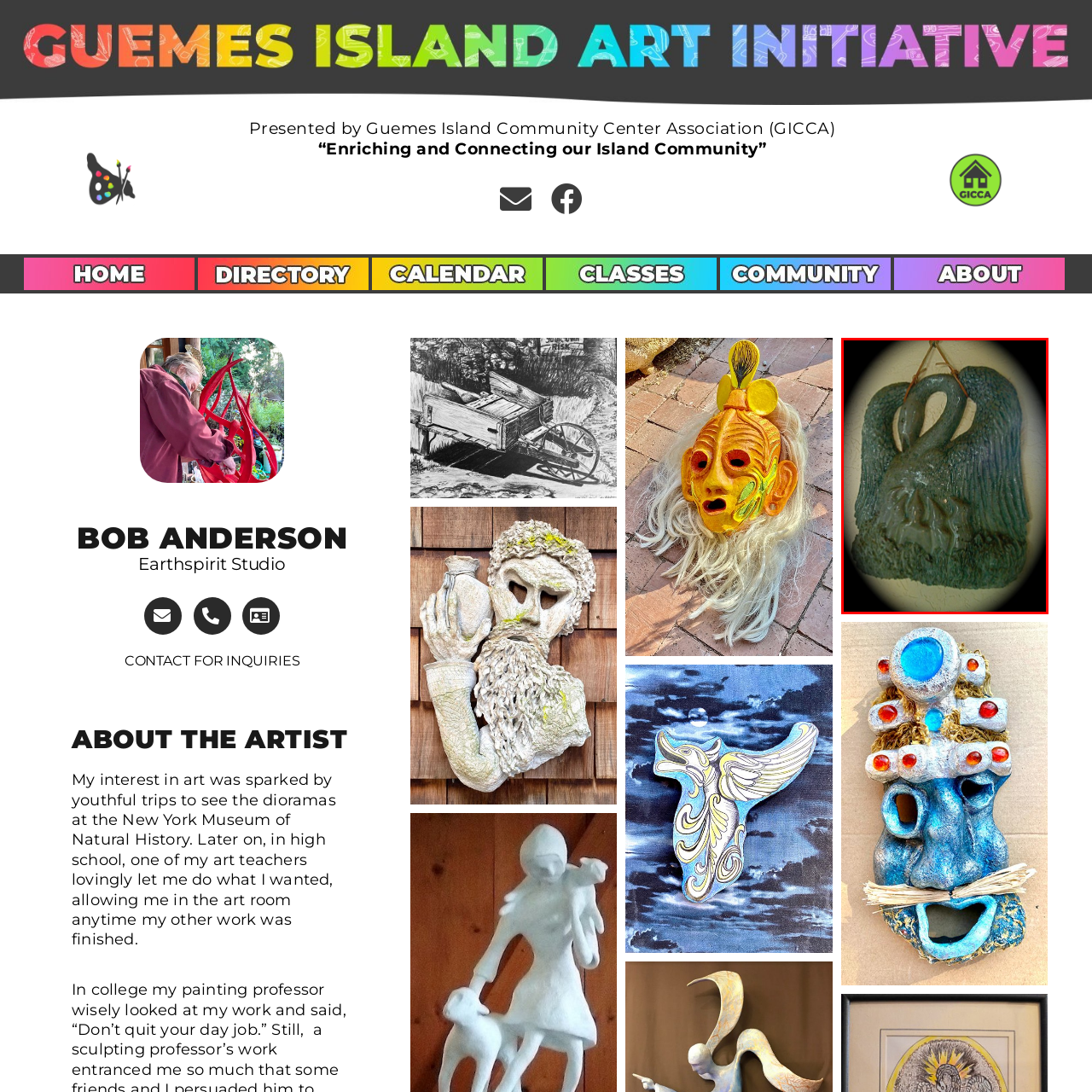What is the purpose of the Guemes Island Art Initiative?
Inspect the image within the red bounding box and respond with a detailed answer, leveraging all visible details.

According to the caption, the Guemes Island Art Initiative aims to 'enrich and connect the island community through art', which suggests that the initiative is focused on promoting art and culture on the island and bringing the community together through artistic expression.